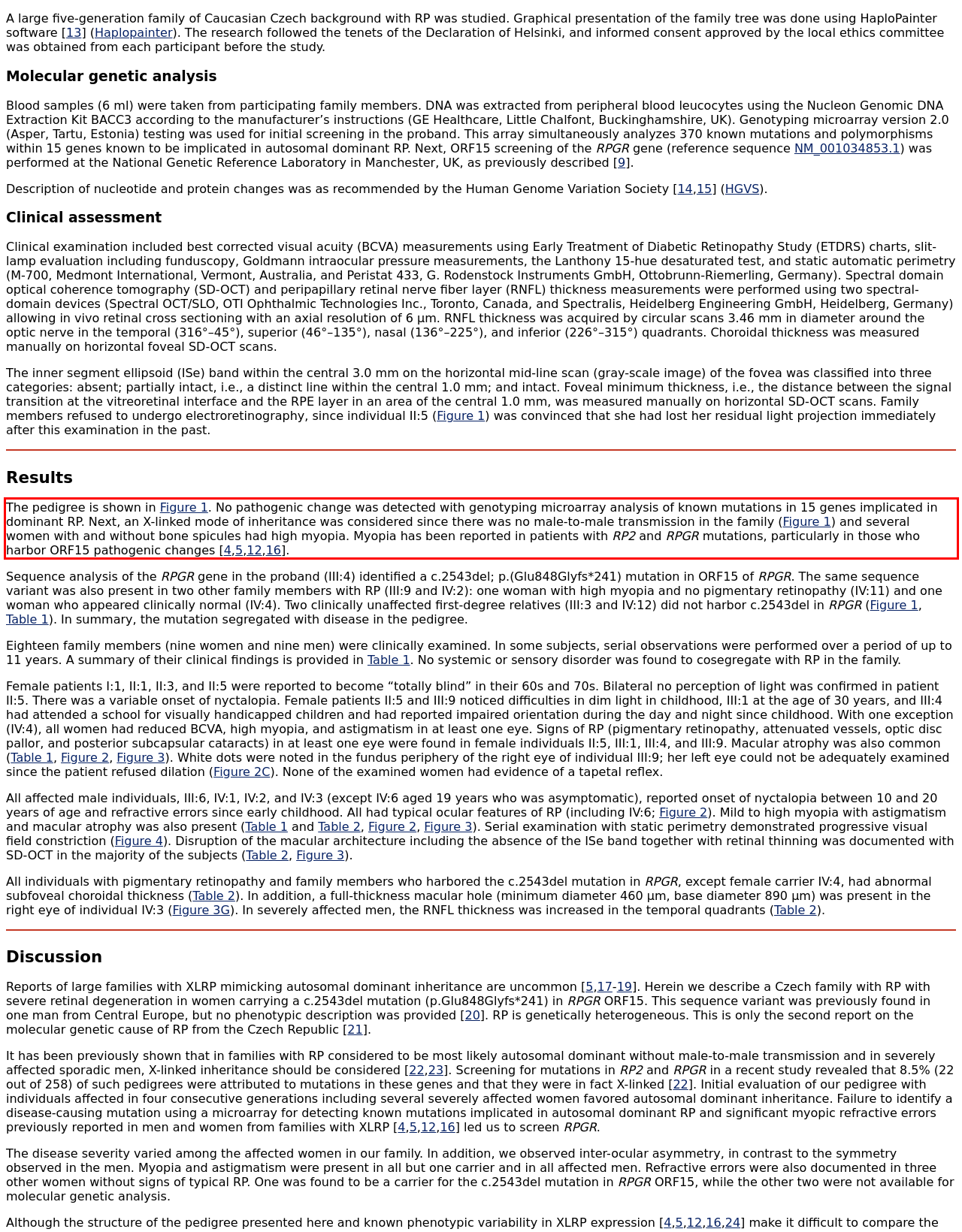Please analyze the provided webpage screenshot and perform OCR to extract the text content from the red rectangle bounding box.

The pedigree is shown in Figure 1. No pathogenic change was detected with genotyping microarray analysis of known mutations in 15 genes implicated in dominant RP. Next, an X-linked mode of inheritance was considered since there was no male-to-male transmission in the family (Figure 1) and several women with and without bone spicules had high myopia. Myopia has been reported in patients with RP2 and RPGR mutations, particularly in those who harbor ORF15 pathogenic changes [4,5,12,16].